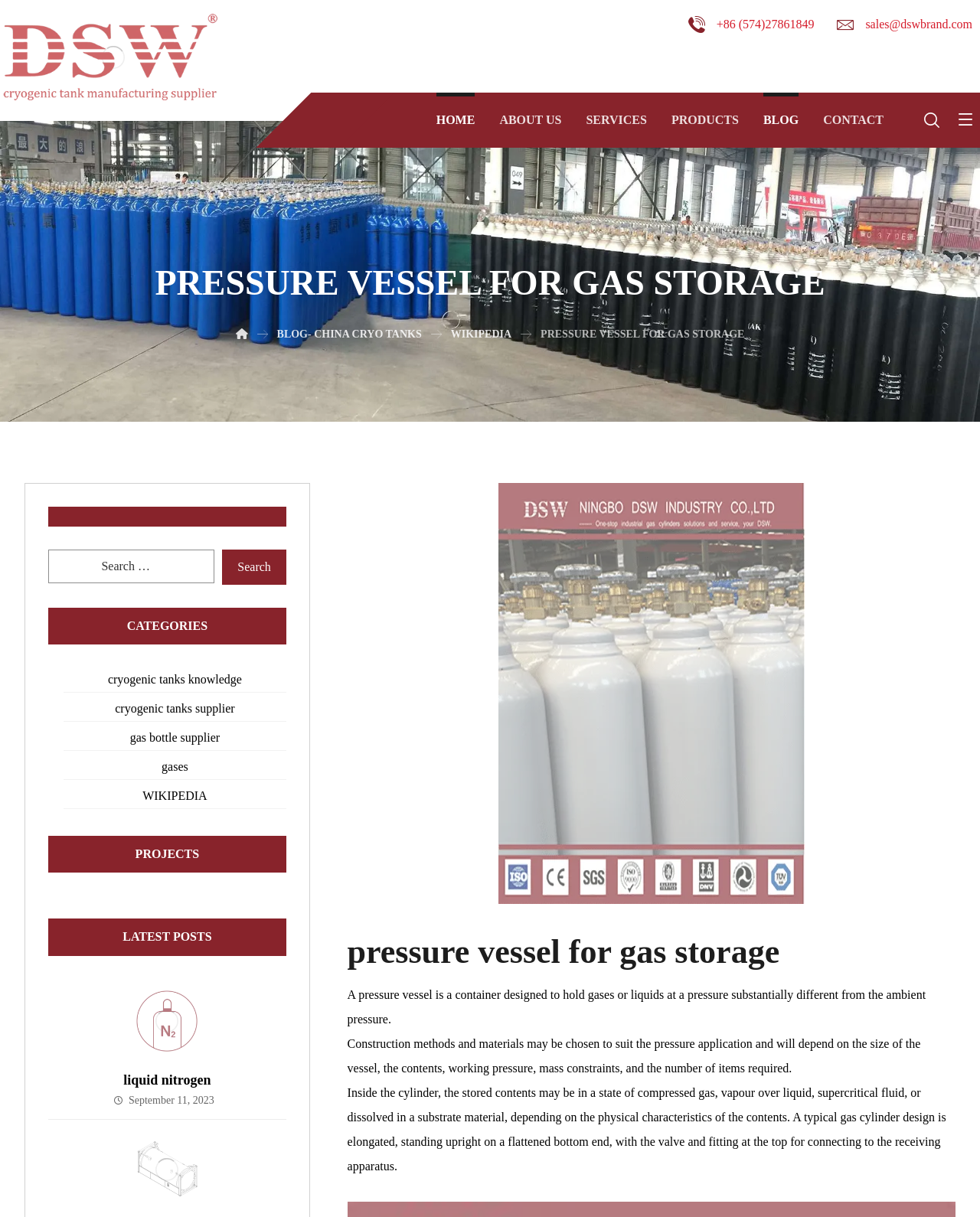Create an elaborate caption that covers all aspects of the webpage.

This webpage is about pressure vessels, specifically those used for gas storage. At the top, there is a horizontal navigation menu with links to "HOME", "ABOUT US", "SERVICES", "PRODUCTS", "BLOG", and "CONTACT". Below this menu, there is a large heading that reads "PRESSURE VESSEL FOR GAS STORAGE".

On the left side of the page, there is a vertical section with links to related topics, including "Cryogenic Tank Manufacturer| supplier", "BLOG- CHINA CRYO TANKS", "WIKIPEDIA", and "PRESSURE VESSEL FOR GAS STORAGE". This section also contains a search bar with a "Search" button.

The main content of the page is divided into three sections. The first section provides a brief introduction to pressure vessels, stating that they are containers designed to hold gases or liquids at a pressure substantially different from the ambient pressure. The second section discusses the construction methods and materials used for pressure vessels, depending on the size, contents, working pressure, and other factors. The third section describes the internal state of the stored contents, which can be in a compressed gas, vapor, supercritical fluid, or dissolved state.

On the right side of the page, there are several sections with headings such as "CATEGORIES", "PROJECTS", and "LATEST POSTS". These sections contain links to related topics, including "cryogenic tanks knowledge", "cryogenic tanks supplier", "gas bottle supplier", and "gases". There are also images and links to specific blog posts, including "nitrogen gas" and "liquid nitrogen".